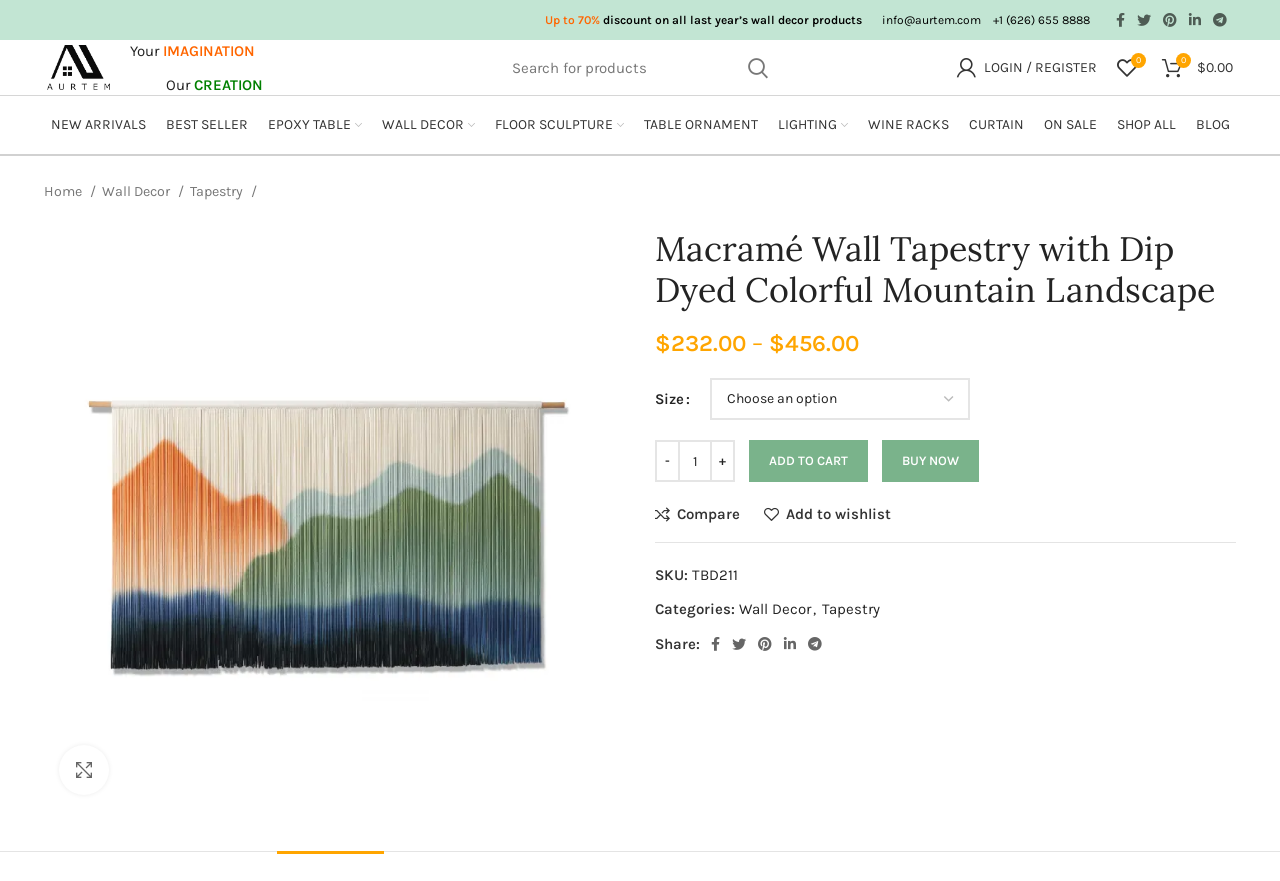What is the discount on all last year's wall decor products?
Based on the image content, provide your answer in one word or a short phrase.

Up to 70%